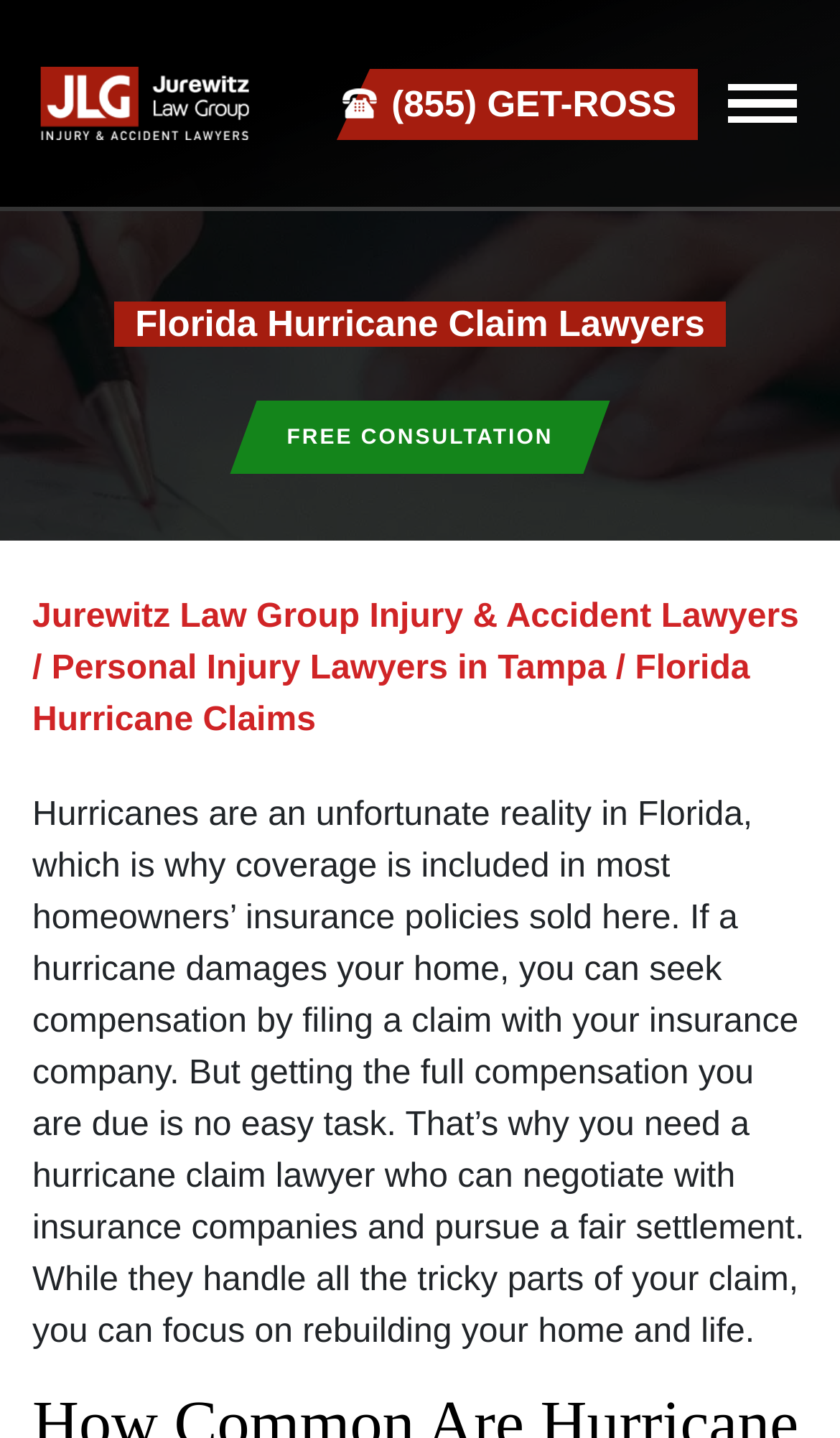Provide the bounding box coordinates of the UI element this sentence describes: "Free Consultation".

[0.288, 0.276, 0.712, 0.33]